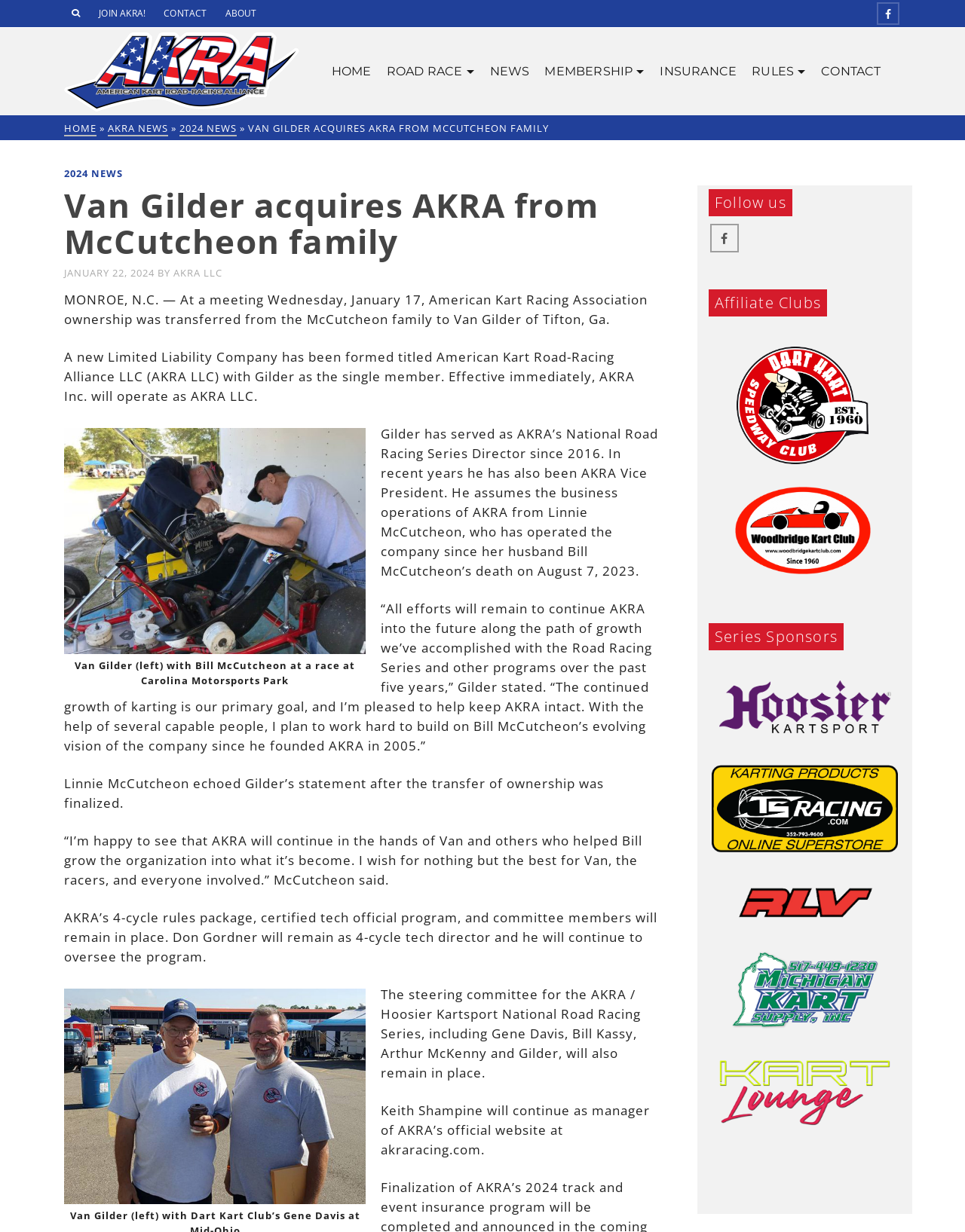Who will continue as manager of AKRA’s official website?
Give a one-word or short phrase answer based on the image.

Keith Shampine